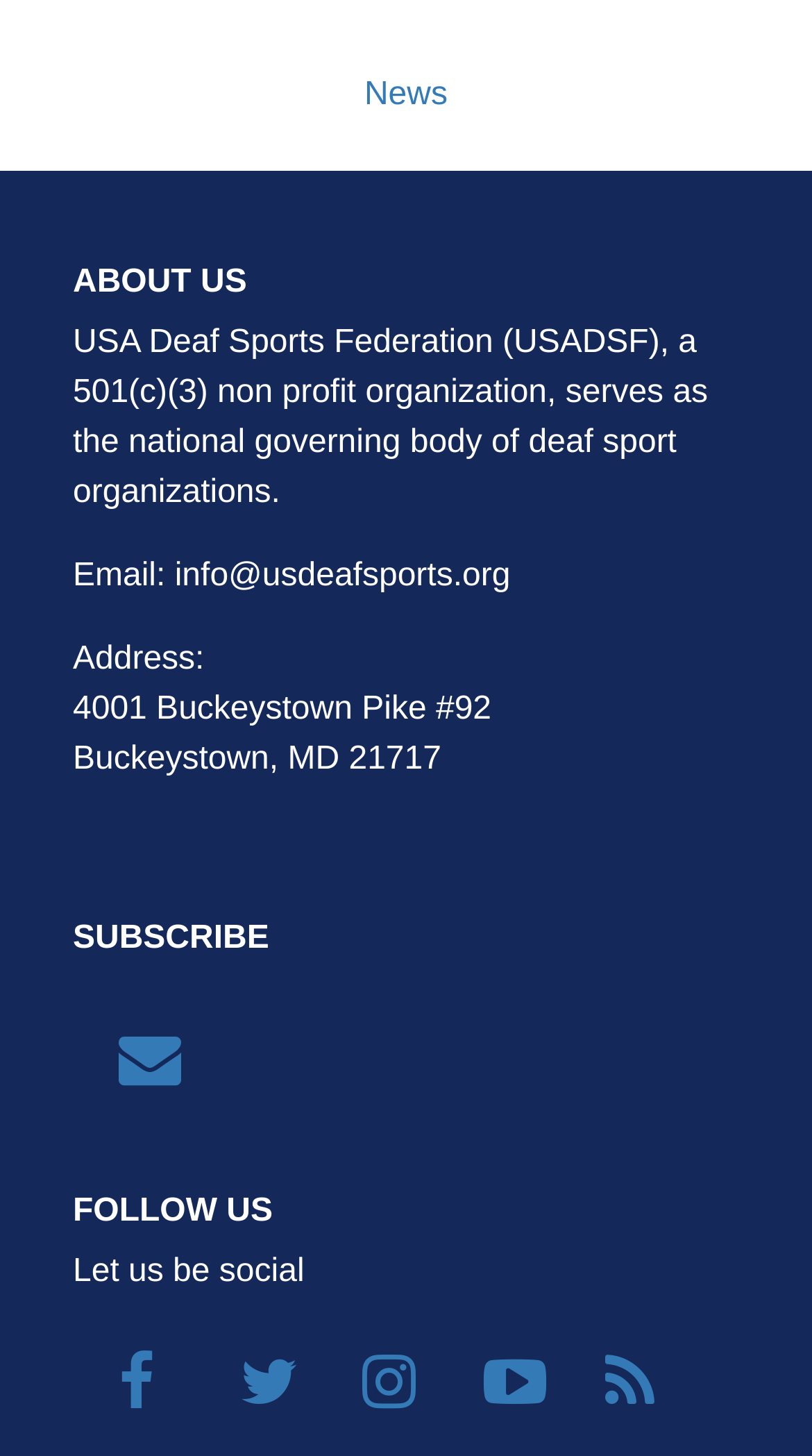Respond with a single word or phrase to the following question:
What is the email address of the organization?

info@usdeafsports.org